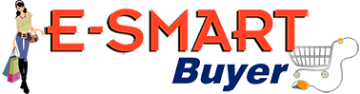Explain the image in a detailed way.

The image features the logo of "E-SMART Buyer," an online shopping guide. The logo creatively combines bold typography with a vibrant color palette, prominently displaying "E-SMART" in eye-catching red and "Buyer" in a deep blue. Accompanying the text is a playful illustration of a woman holding shopping bags, emphasizing the retail aspect of the brand. Additionally, a shopping cart icon is integrated into the design, further enhancing the theme of smart purchasing decisions and online shopping convenience. This logo likely represents a platform dedicated to helping consumers make informed buying choices, and it aligns well with the content of the webpage, which appears to focus on various consumer products and guides.